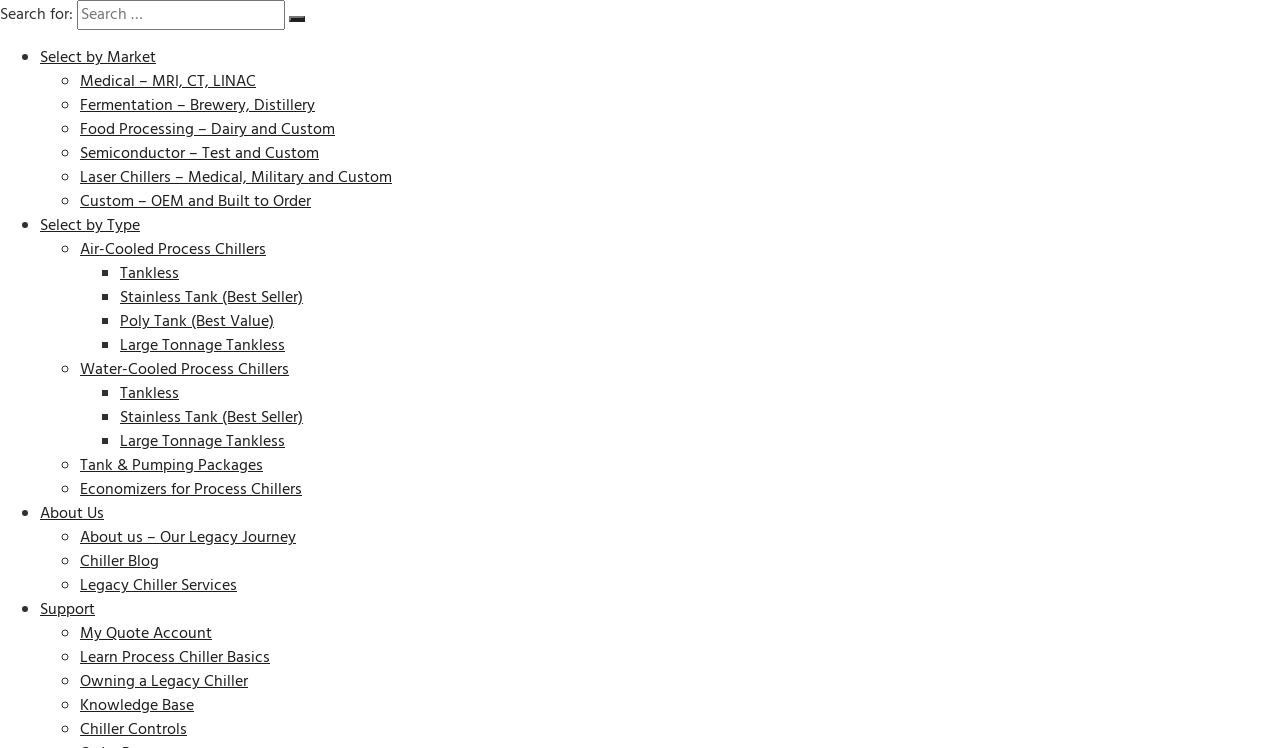What is the function of the 'Select by Market' link?
Answer the question with a single word or phrase, referring to the image.

To select products by market